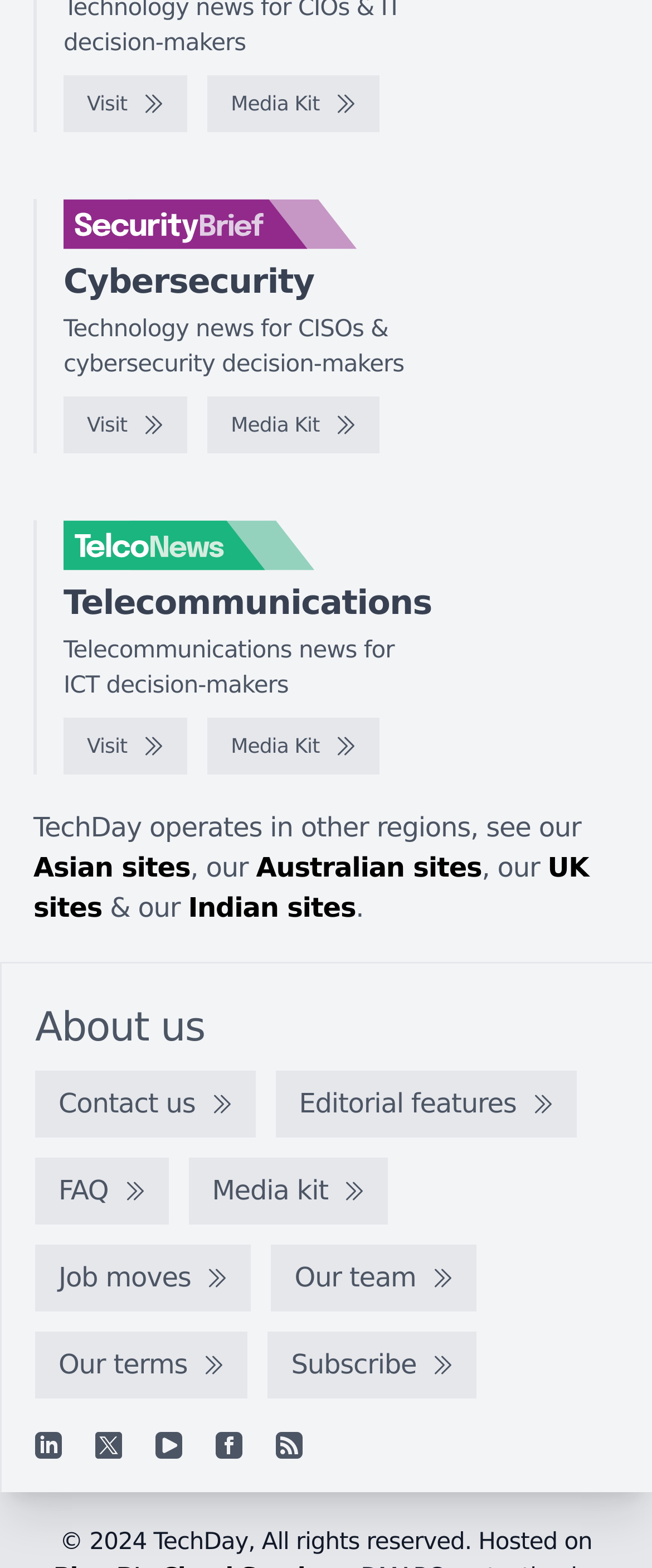Give a one-word or short phrase answer to the question: 
What is the copyright year of the webpage?

2024